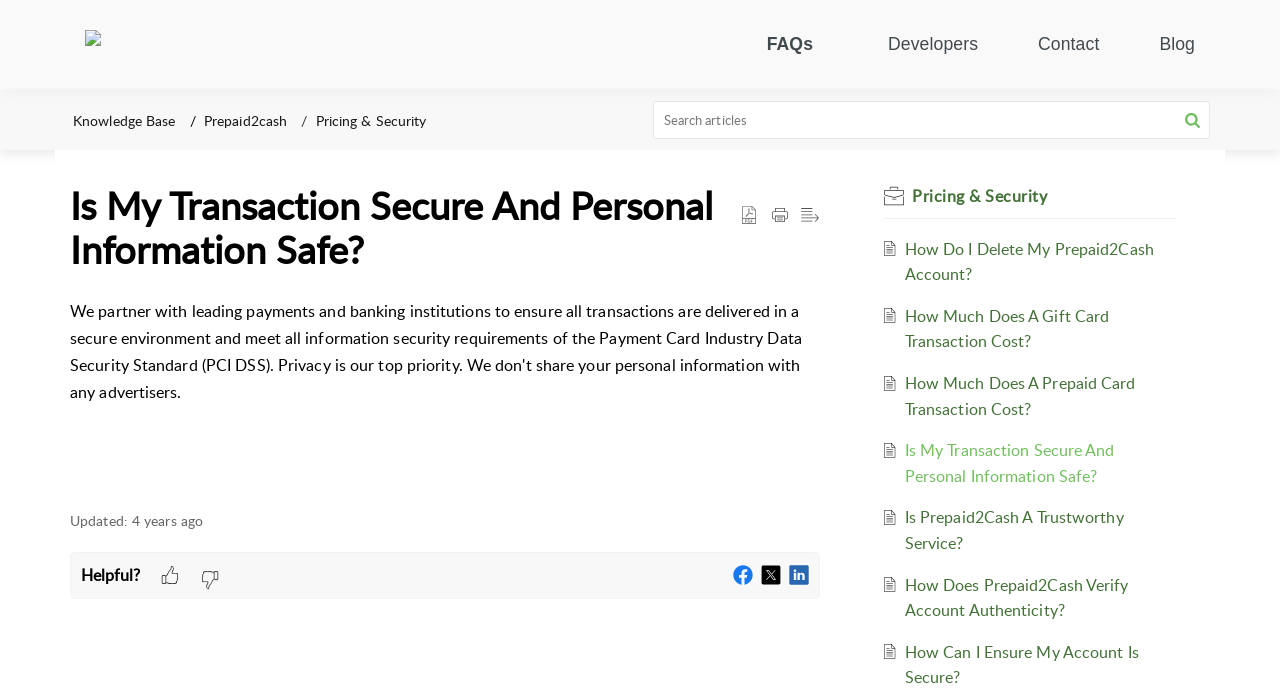Answer this question in one word or a short phrase: What is the topic of the article 'Is My Transaction Secure And Personal Information Safe?'?

Transaction security